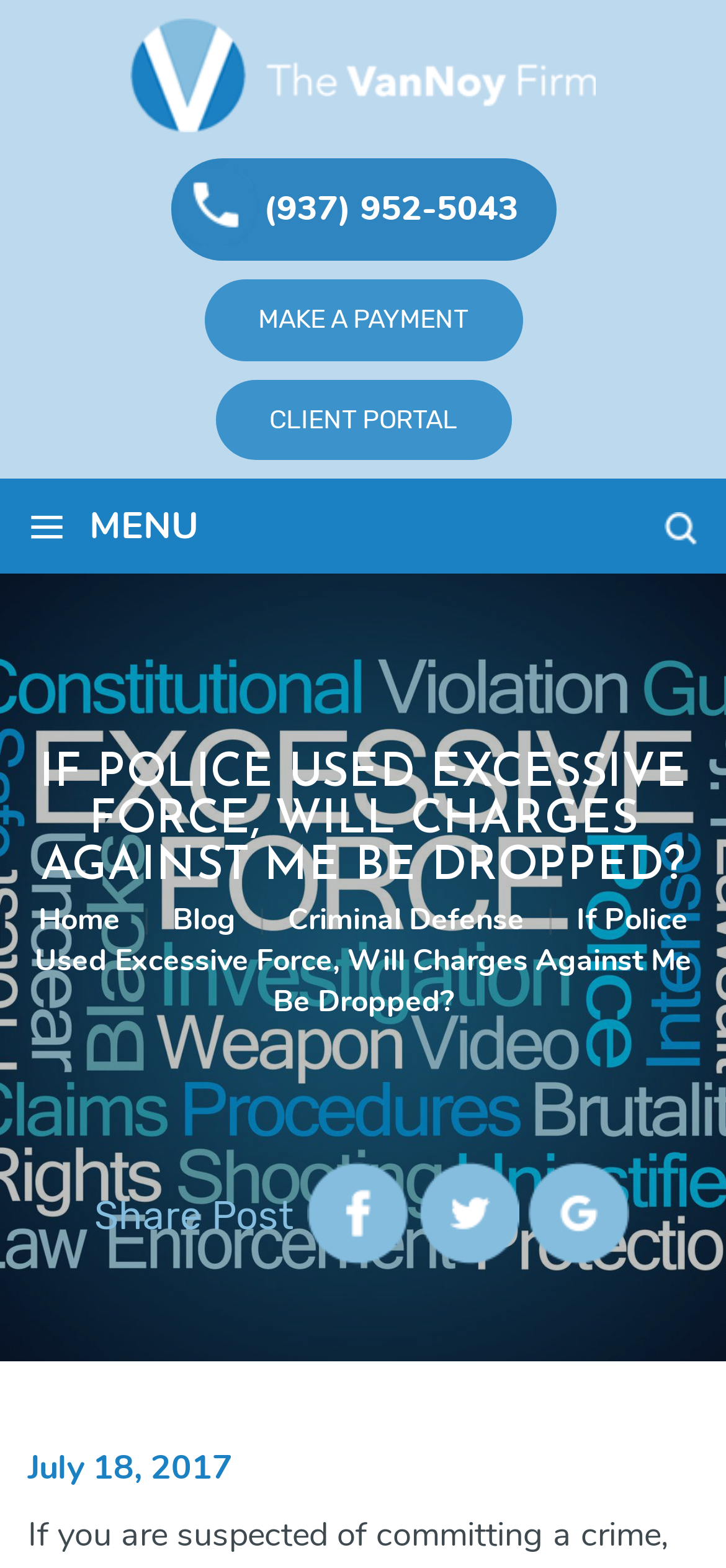Determine the bounding box coordinates of the region I should click to achieve the following instruction: "Share on facebook". Ensure the bounding box coordinates are four float numbers between 0 and 1, i.e., [left, top, right, bottom].

[0.422, 0.741, 0.563, 0.807]